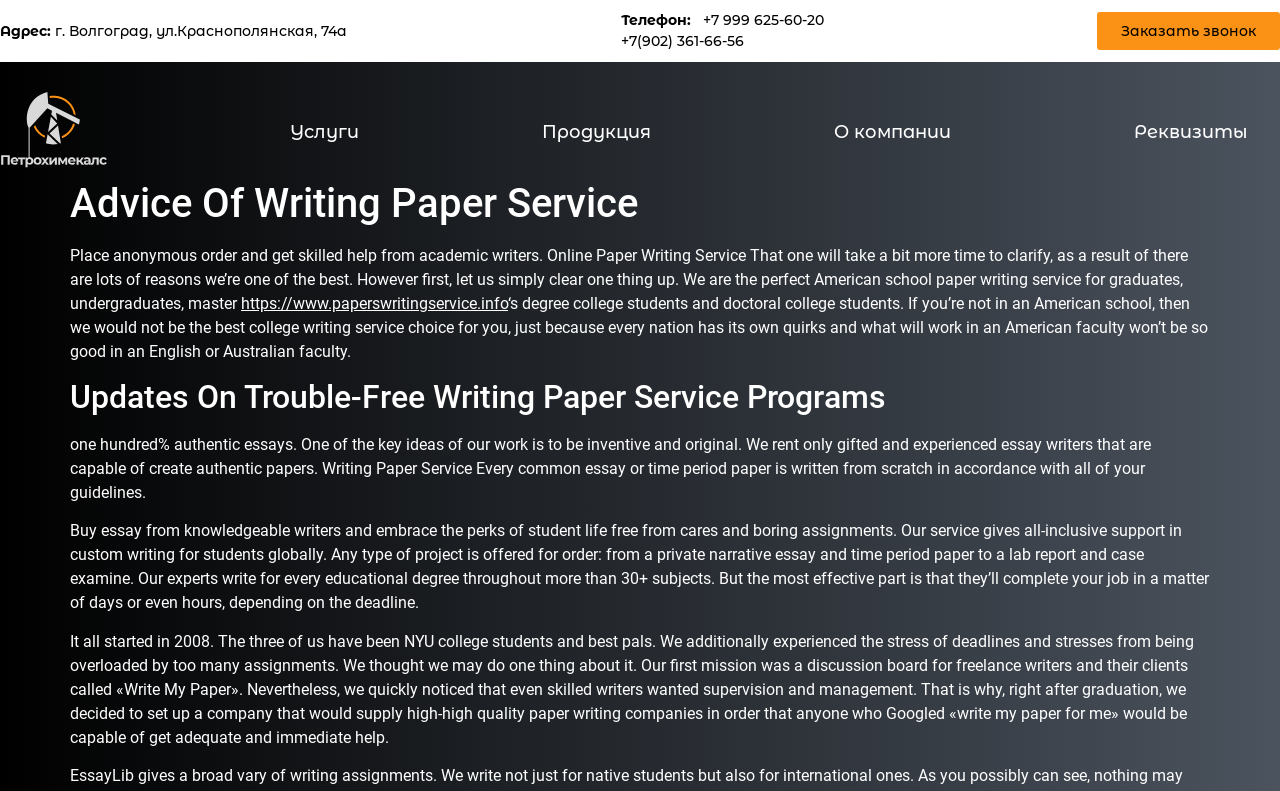Describe all the significant parts and information present on the webpage.

The webpage is about an online paper writing service, specifically "Advice Of Writing Paper Service — Петрохимекалс". At the top, there is a logo image and a link on the left side, followed by a navigation menu with links to "Услуги", "Продукция", "О компании", and "Реквизиты". 

Below the navigation menu, there is a section with the company's address, phone numbers, and a "Заказать звонок" (order a call) link. 

The main content of the webpage is divided into several sections. The first section has a heading "Advice Of Writing Paper Service" and a brief introduction to the service, stating that it provides skilled help from academic writers. 

The next section has a heading "Updates On Trouble-Free Writing Paper Service Programs" and describes the service's approach to writing original essays and papers. 

The following section explains the benefits of using the service, including the ability to buy essays from experienced writers and receive all-inclusive support for custom writing projects. 

Finally, there is a section that tells the story of how the service was founded by three NYU students who wanted to provide high-quality paper writing services to students in need.